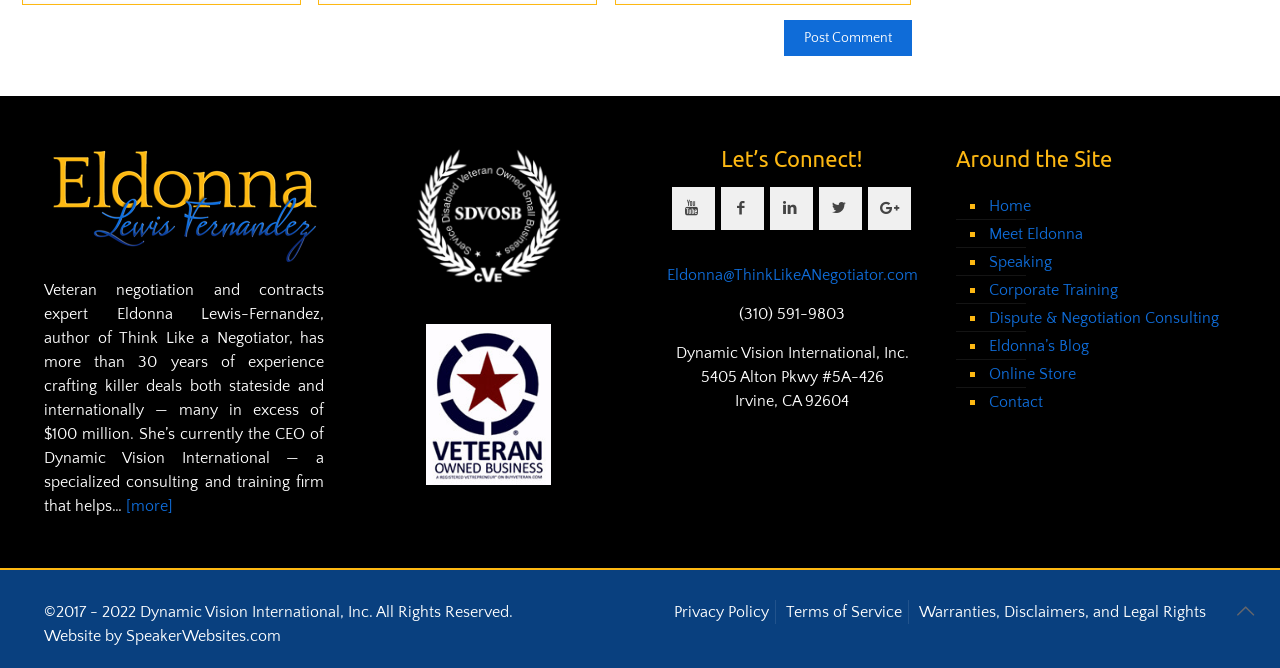Please give the bounding box coordinates of the area that should be clicked to fulfill the following instruction: "Click the 'Post Comment' button". The coordinates should be in the format of four float numbers from 0 to 1, i.e., [left, top, right, bottom].

[0.613, 0.03, 0.713, 0.084]